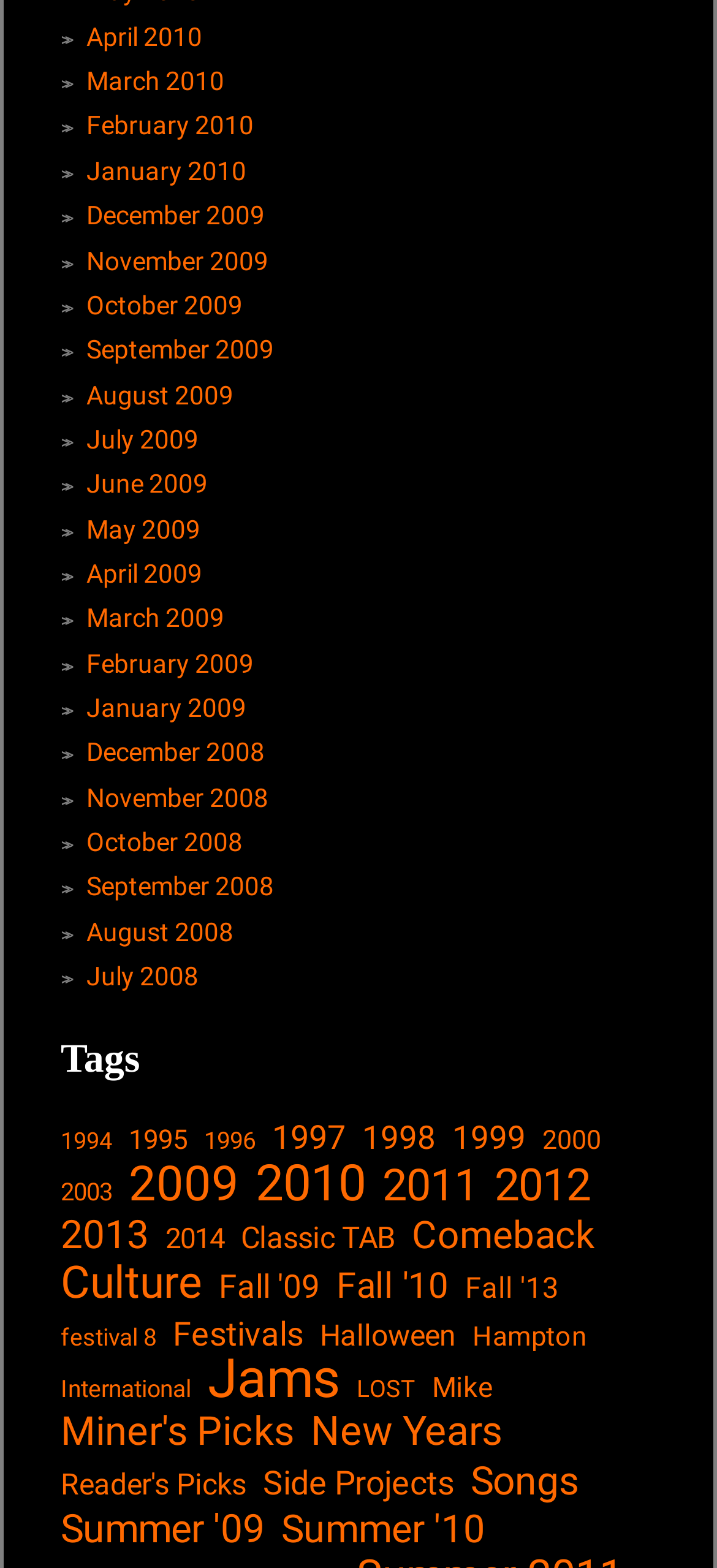Pinpoint the bounding box coordinates of the area that should be clicked to complete the following instruction: "Explore 1994 archives". The coordinates must be given as four float numbers between 0 and 1, i.e., [left, top, right, bottom].

[0.085, 0.714, 0.156, 0.742]